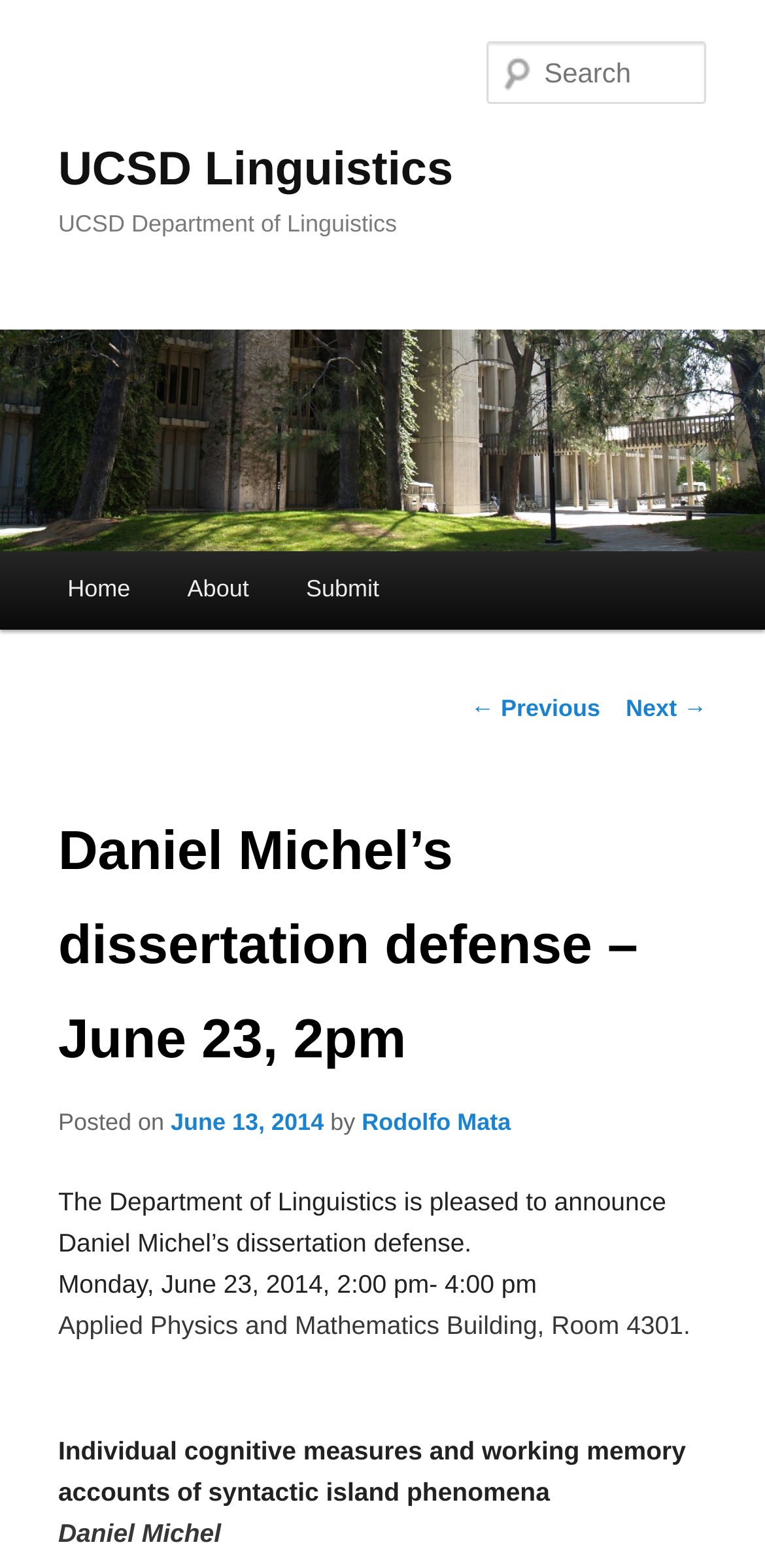Please answer the following question using a single word or phrase: What is the title of Daniel Michel’s dissertation?

Individual cognitive measures and working memory accounts of syntactic island phenomena